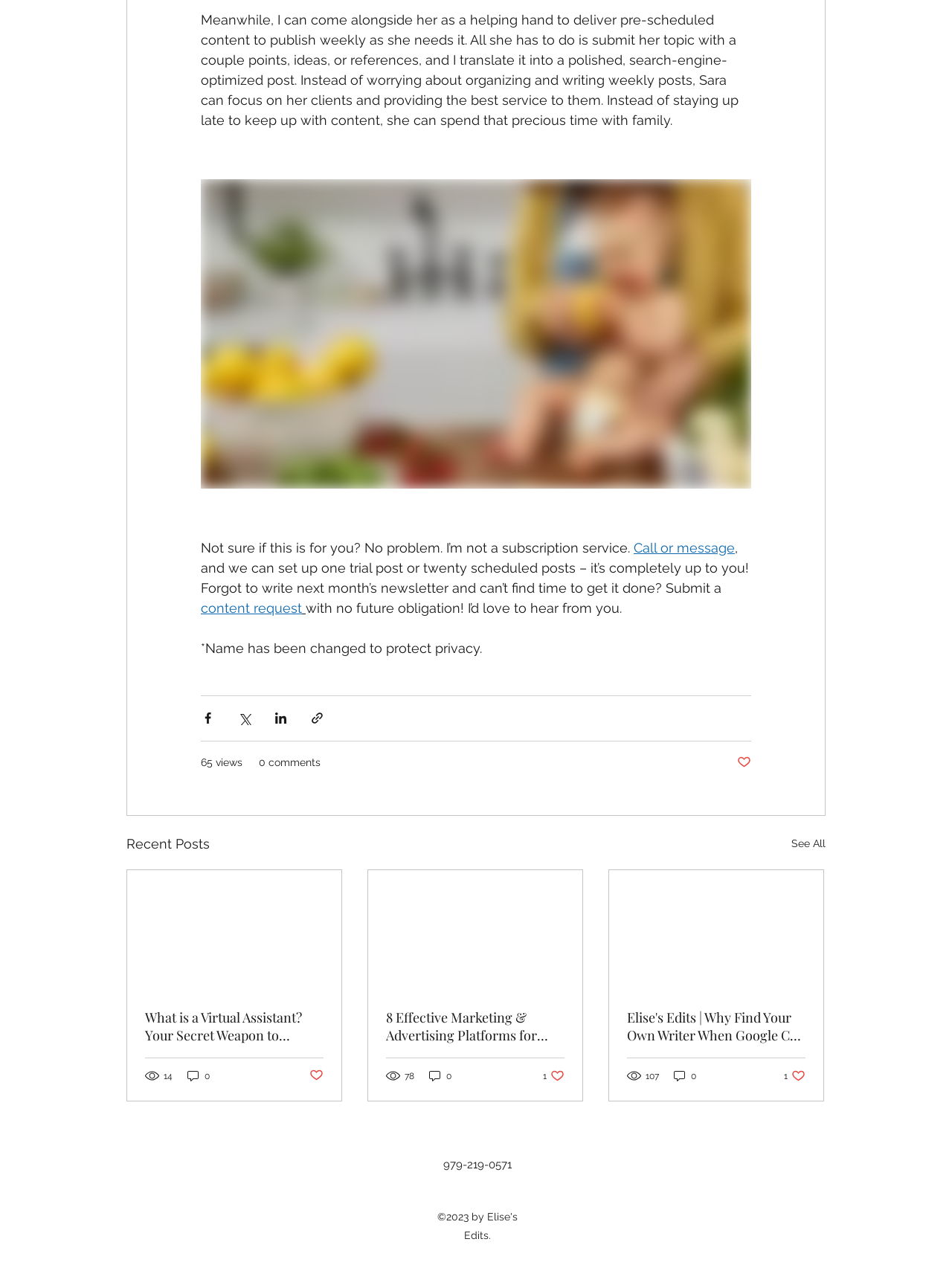Determine the bounding box coordinates of the clickable element to complete this instruction: "View recent posts". Provide the coordinates in the format of four float numbers between 0 and 1, [left, top, right, bottom].

[0.133, 0.655, 0.22, 0.672]